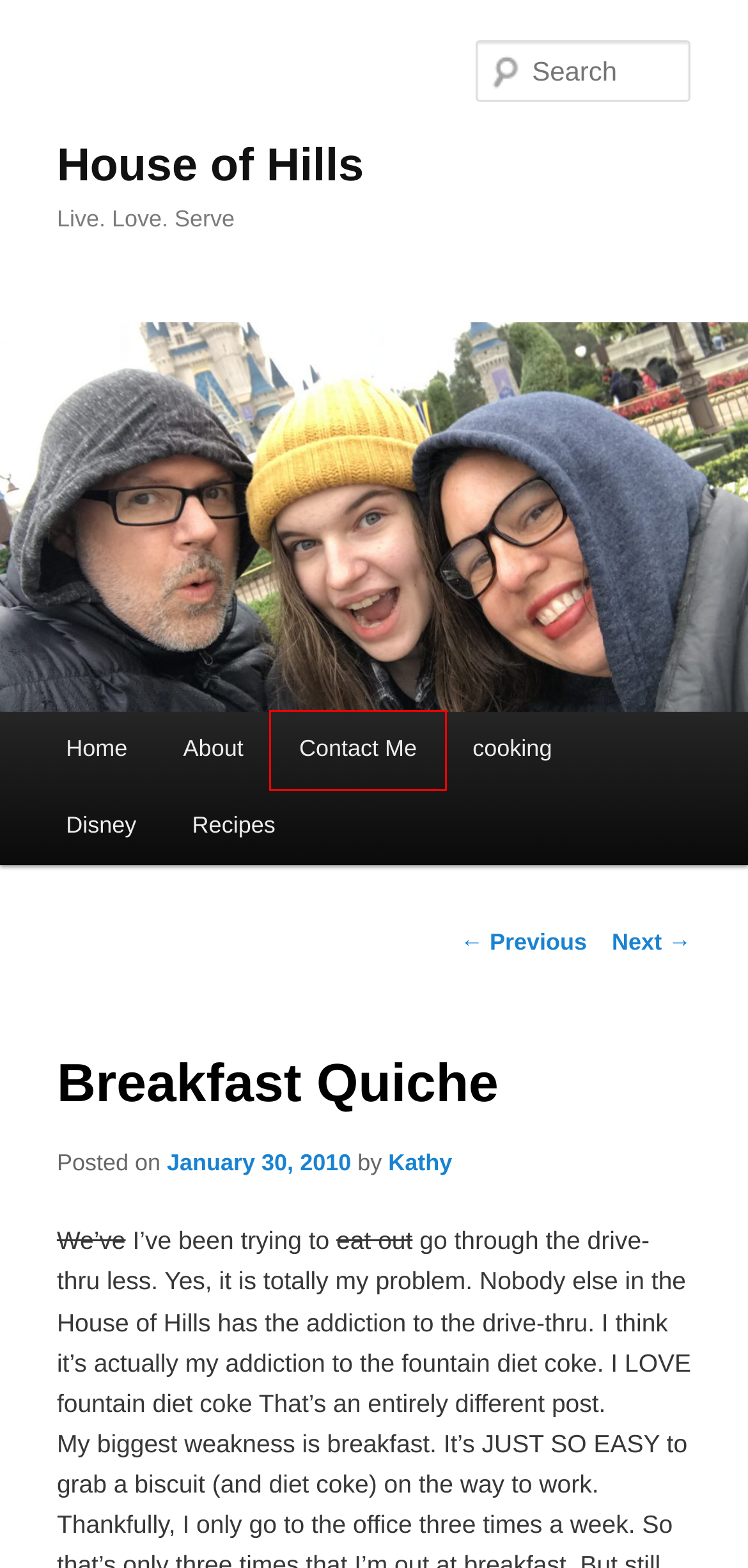Please examine the screenshot provided, which contains a red bounding box around a UI element. Select the webpage description that most accurately describes the new page displayed after clicking the highlighted element. Here are the candidates:
A. Pear Muffins - House of HillsHouse of Hills
B. Recipes - House of HillsHouse of Hills
C. Contact Me - House of HillsHouse of Hills
D. Kathy - House of HillsHouse of Hills
E. cooking - House of HillsHouse of Hills
F. About - House of HillsHouse of Hills
G. House of Hills - Live. Love. ServeHouse of Hills | Live. Love. Serve
H. Banana Chocolate Chip Nut Muffins - House of HillsHouse of Hills

C